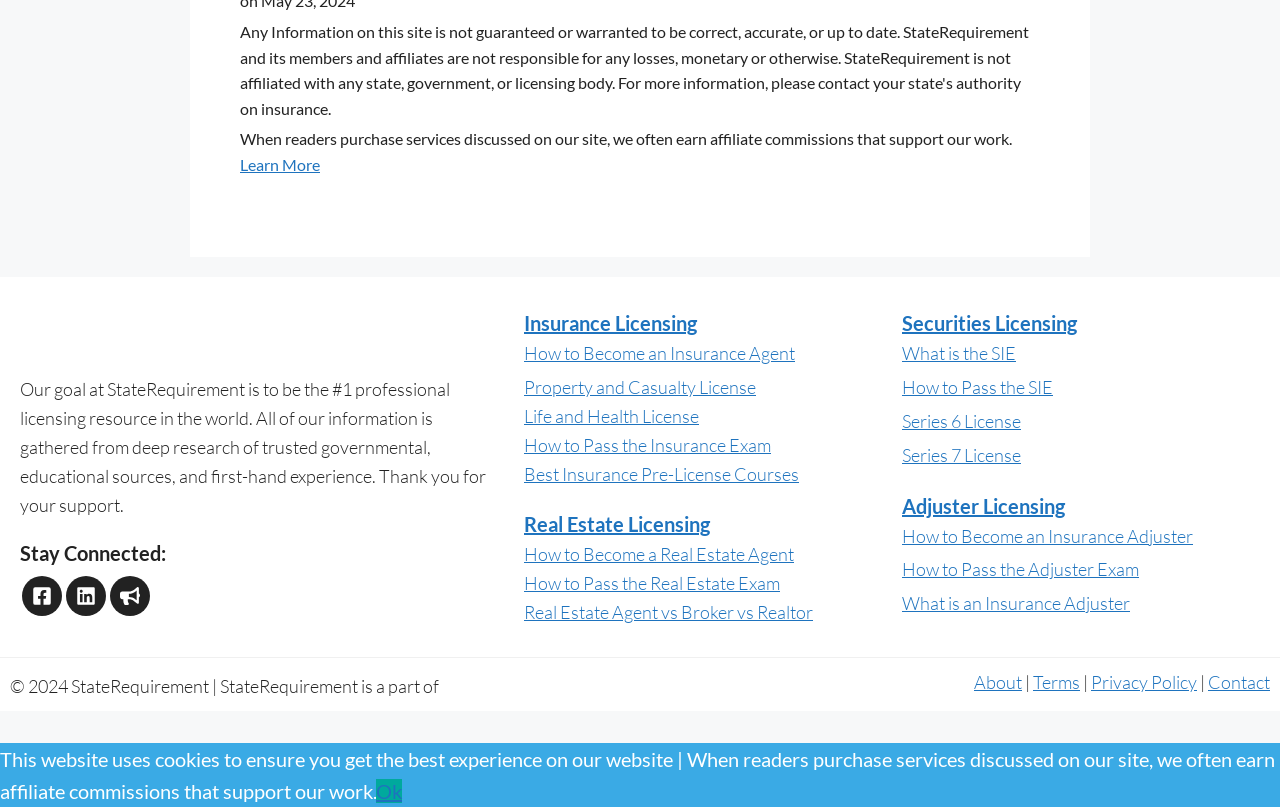Provide the bounding box coordinates of the UI element this sentence describes: "Securities Licensing".

[0.705, 0.386, 0.841, 0.416]